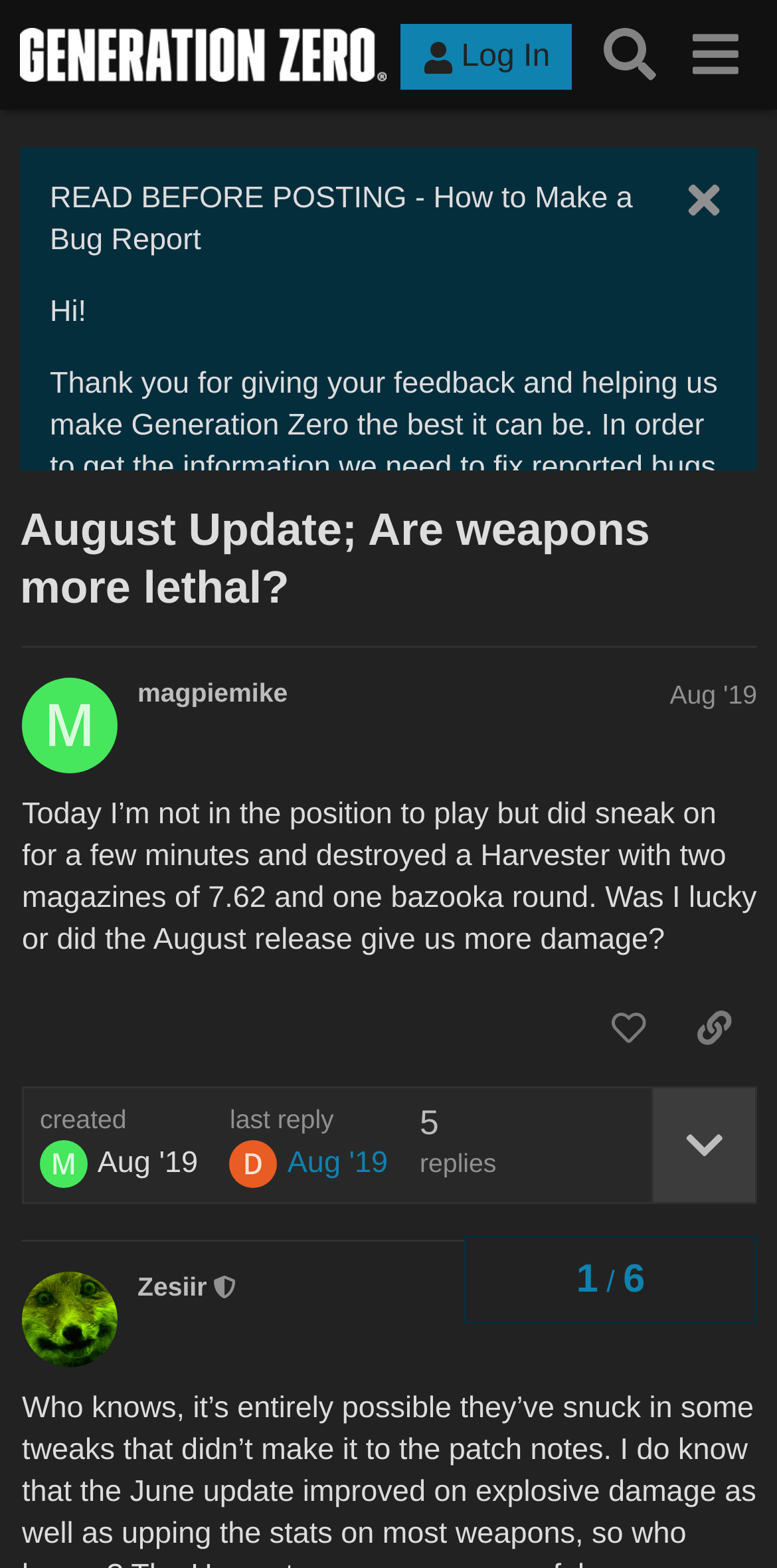Examine the image and give a thorough answer to the following question:
How many players were in the game?

The webpage does not provide explicit information about the number of players in the game. However, it does ask for the number of players in the game in the 'Players in your game:' section, suggesting that this information is important for bug reporting.